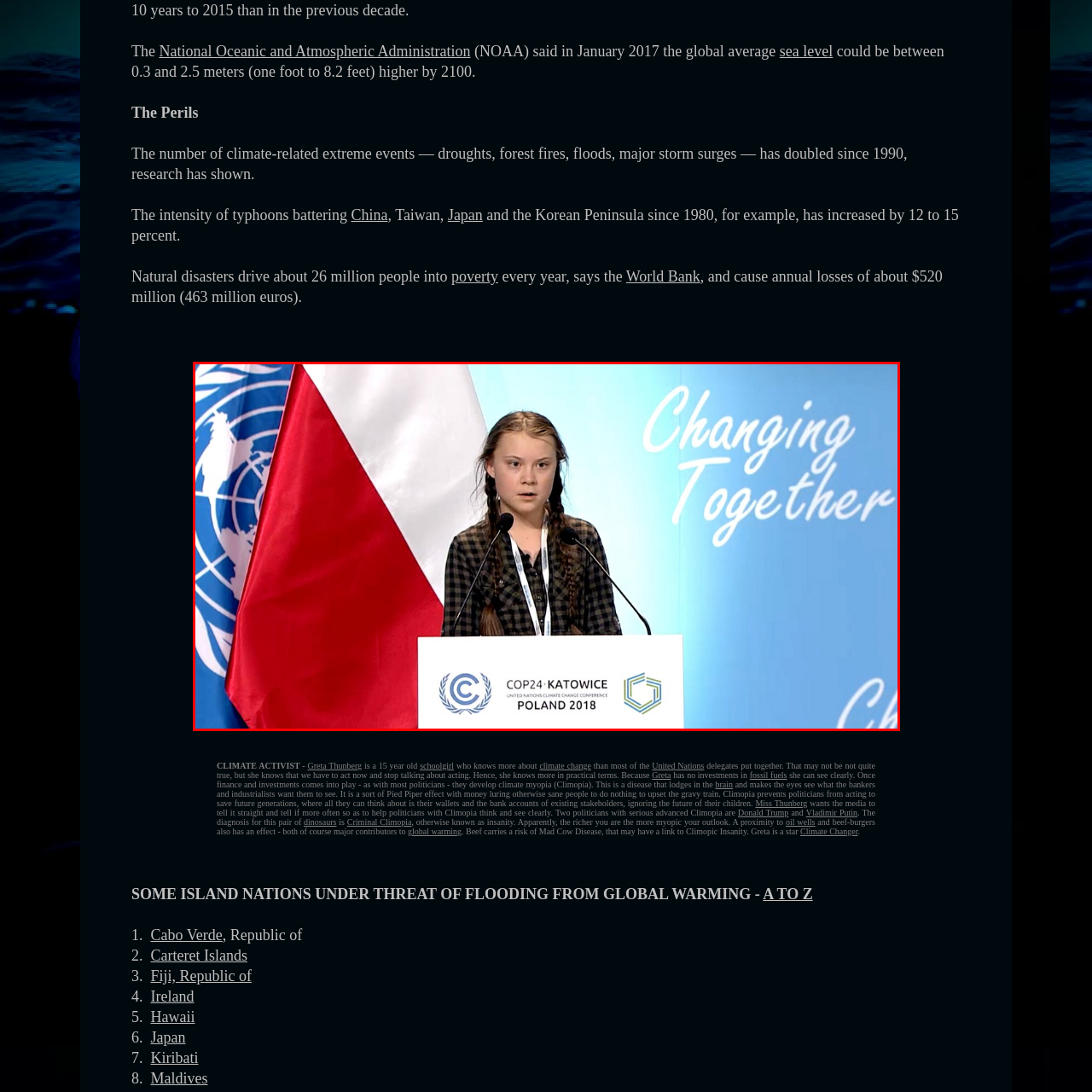Examine the content inside the red bounding box and offer a comprehensive answer to the following question using the details from the image: What is Greta Thunberg advocating for in the image?

Greta Thunberg's serious expression and impassioned speech suggest that she is advocating for immediate action against climate change, as mentioned in the caption.